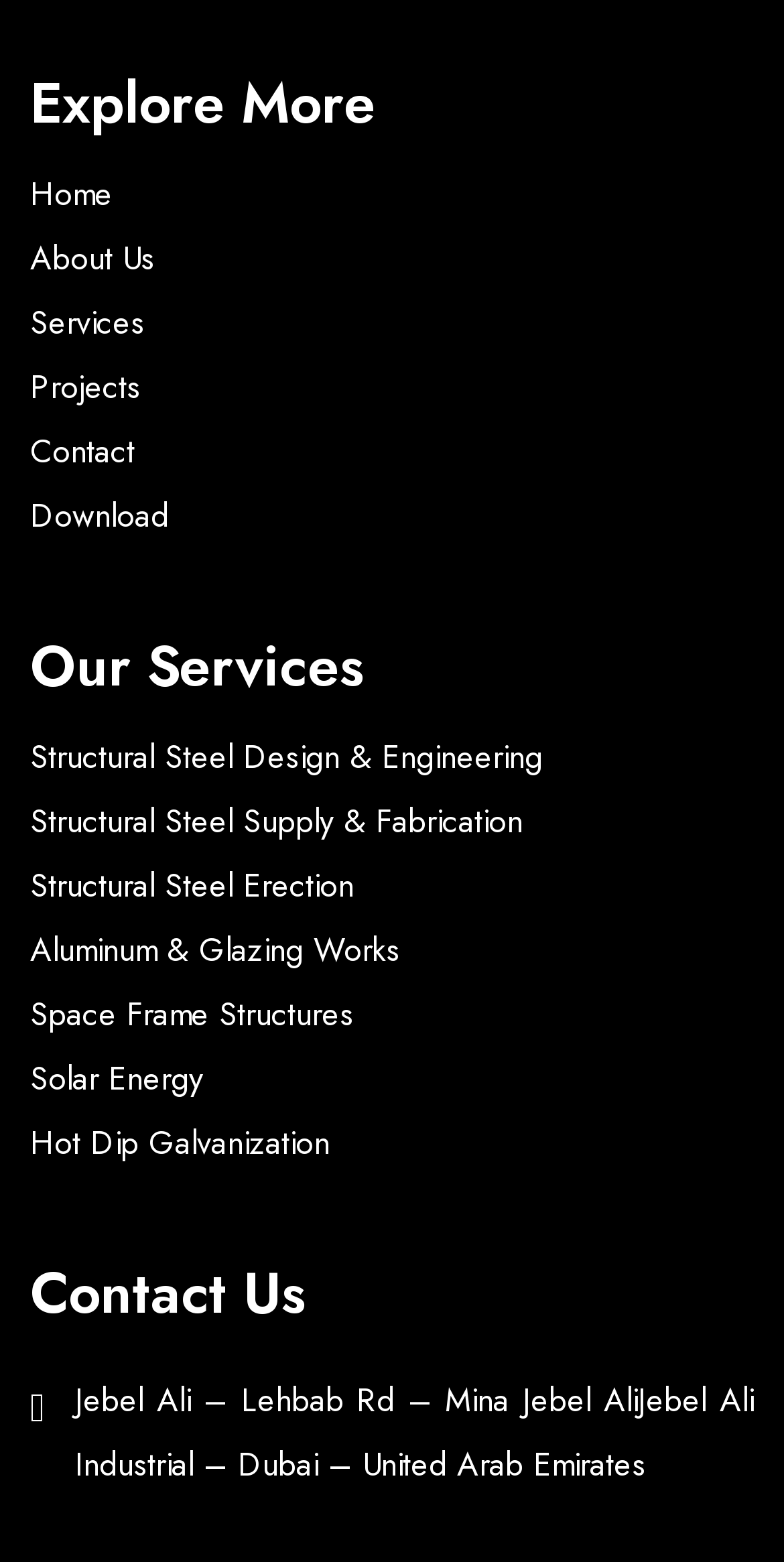Give a short answer using one word or phrase for the question:
What is the last service listed?

Hot Dip Galvanization